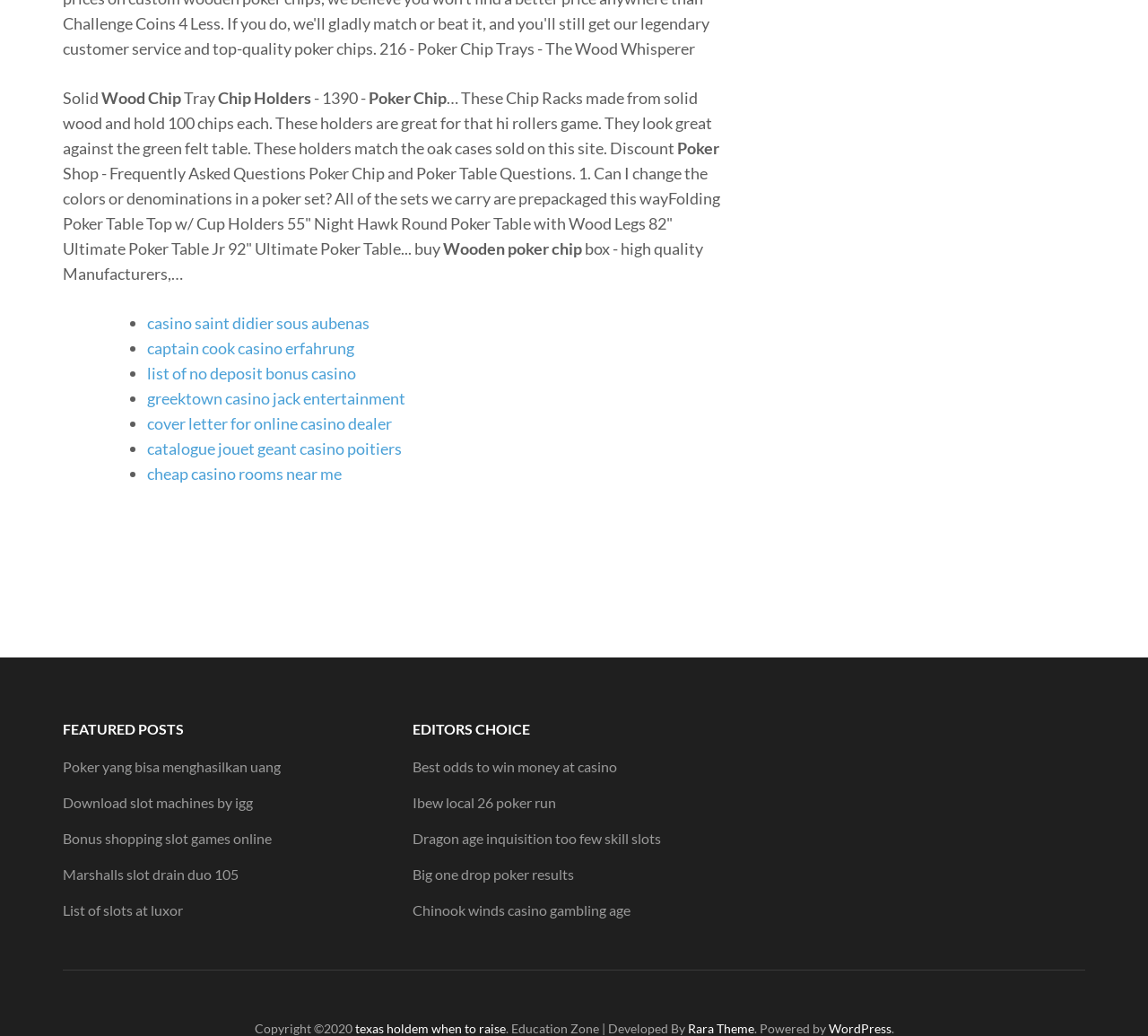Using the information in the image, give a comprehensive answer to the question: 
What is the copyright year mentioned at the bottom of the page?

The answer can be found in the StaticText element that says 'Copyright ©2020' at the bottom of the page.